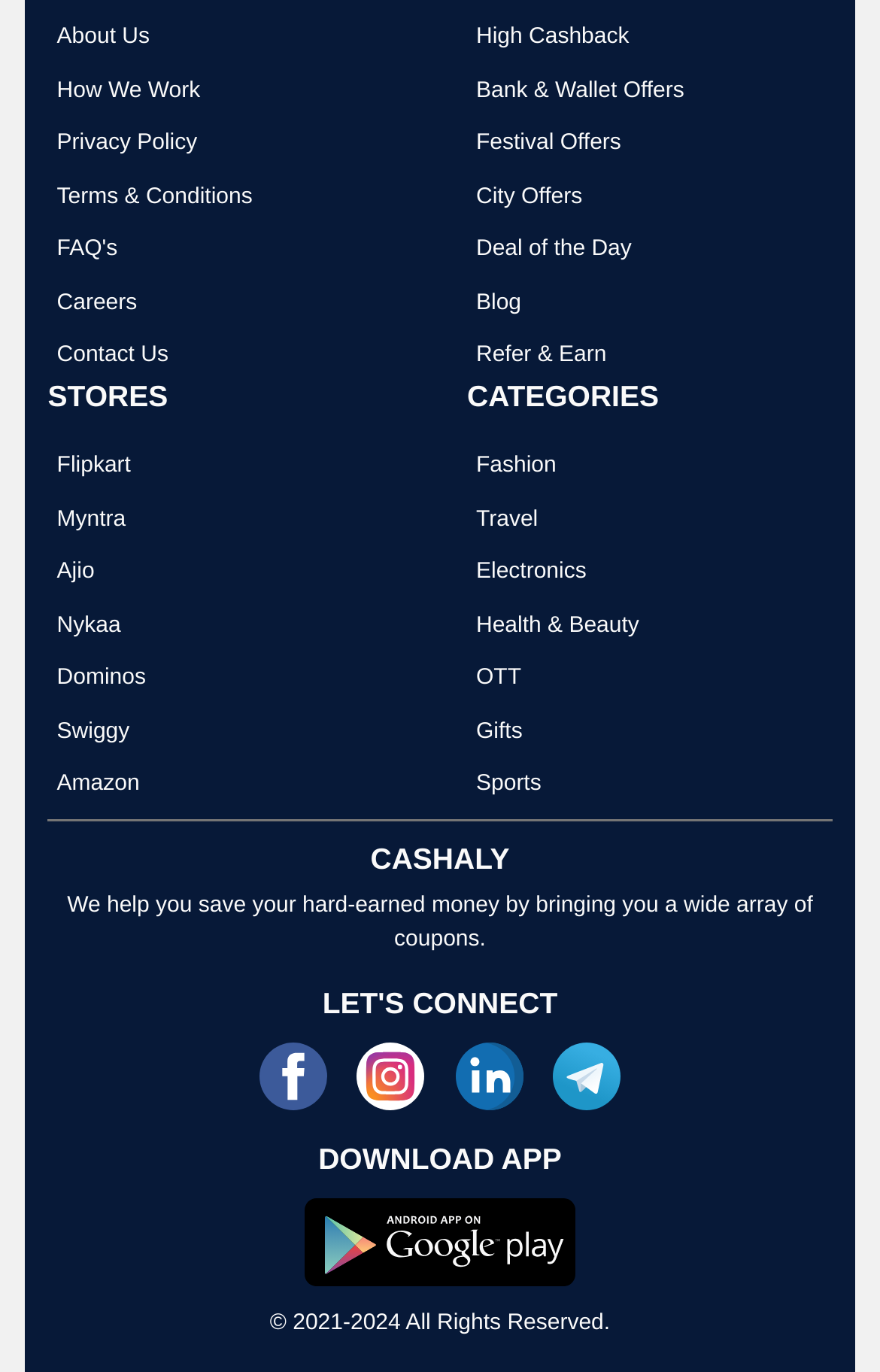What is the name of the website?
Based on the image, answer the question with as much detail as possible.

The name of the website is Cashaly, which is mentioned in the StaticText element with ID 482, located at the bottom of the page.